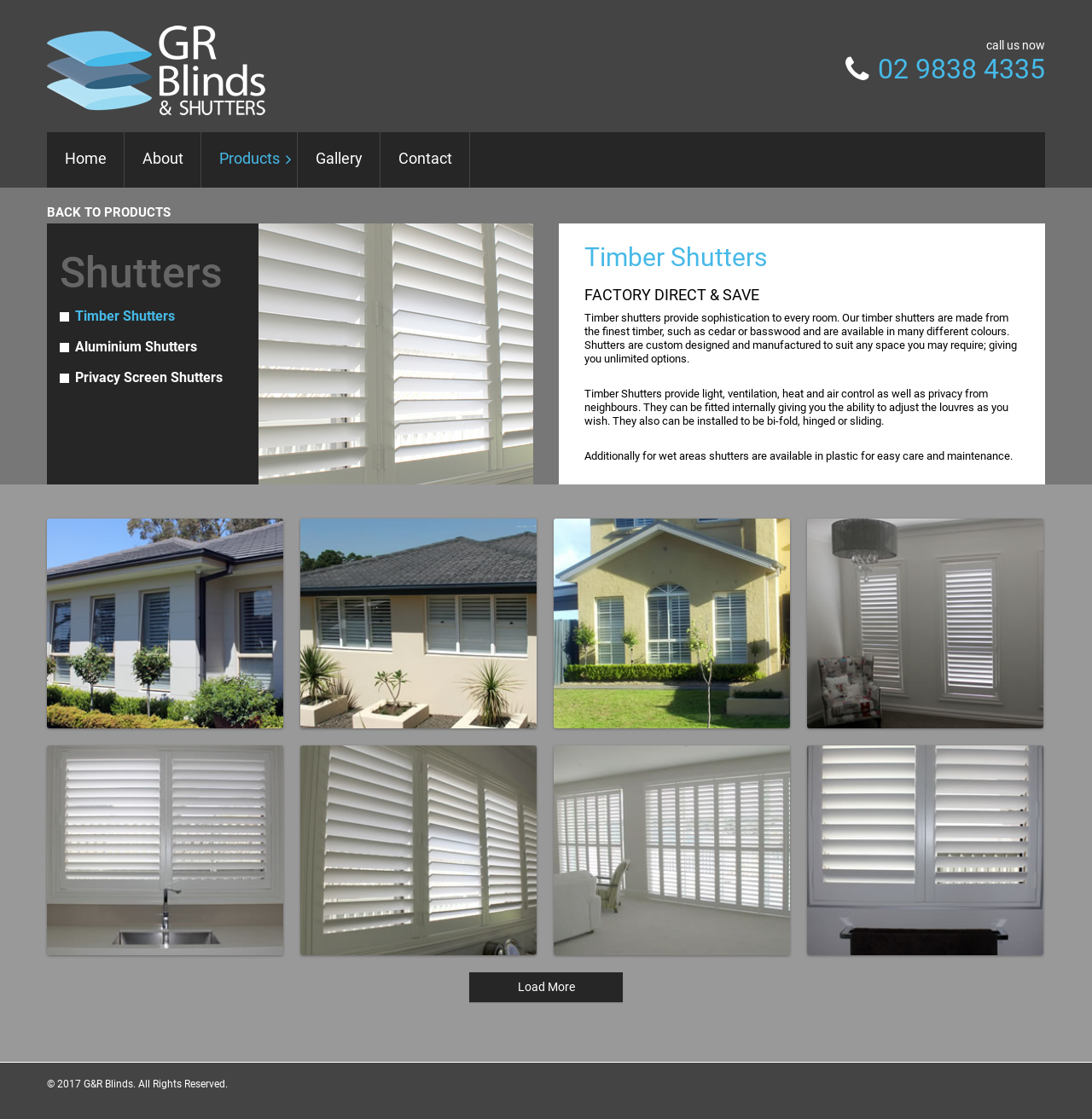Please mark the clickable region by giving the bounding box coordinates needed to complete this instruction: "click on the 'G&R Blinds' logo".

[0.043, 0.023, 0.243, 0.103]